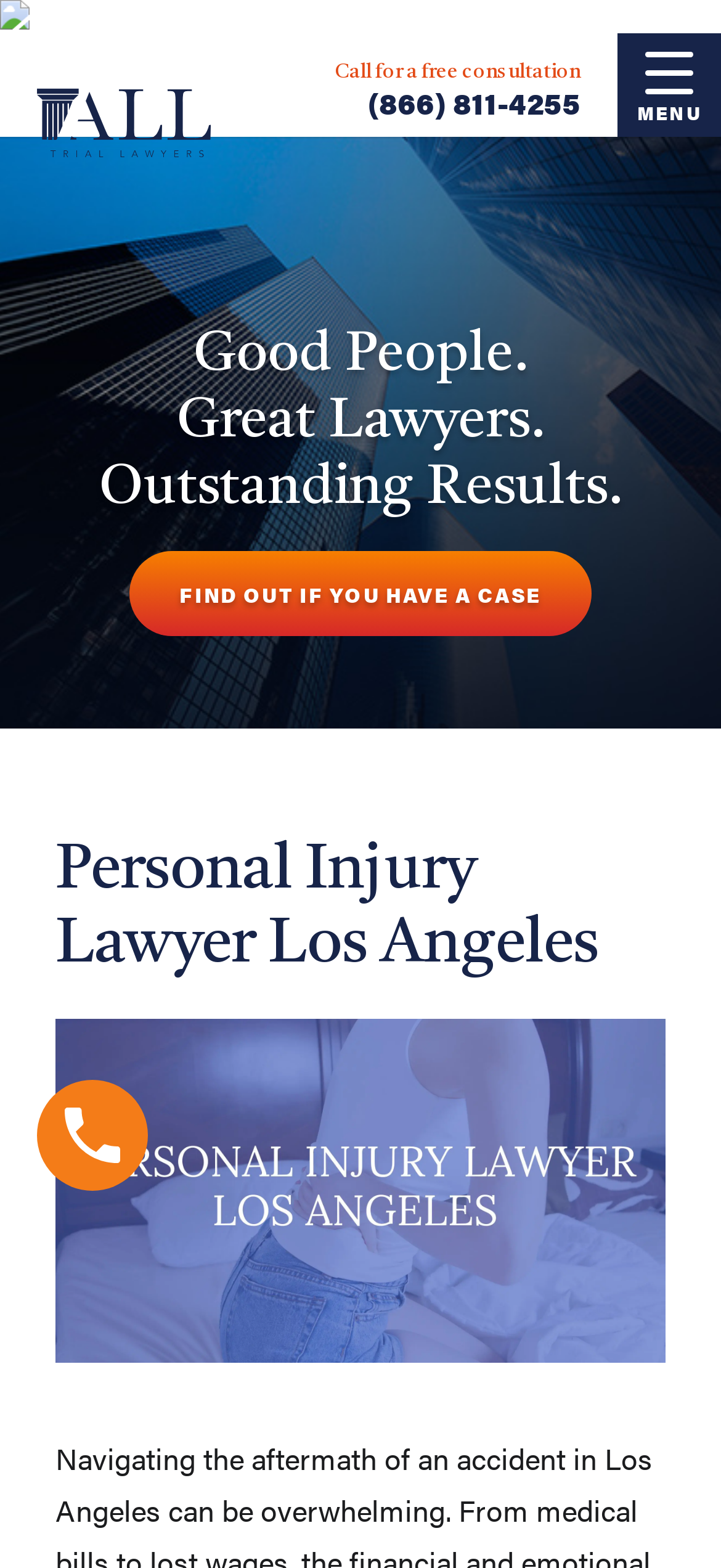Using the element description (866) 811-4255, predict the bounding box coordinates for the UI element. Provide the coordinates in (top-left x, top-left y, bottom-right x, bottom-right y) format with values ranging from 0 to 1.

[0.51, 0.052, 0.805, 0.079]